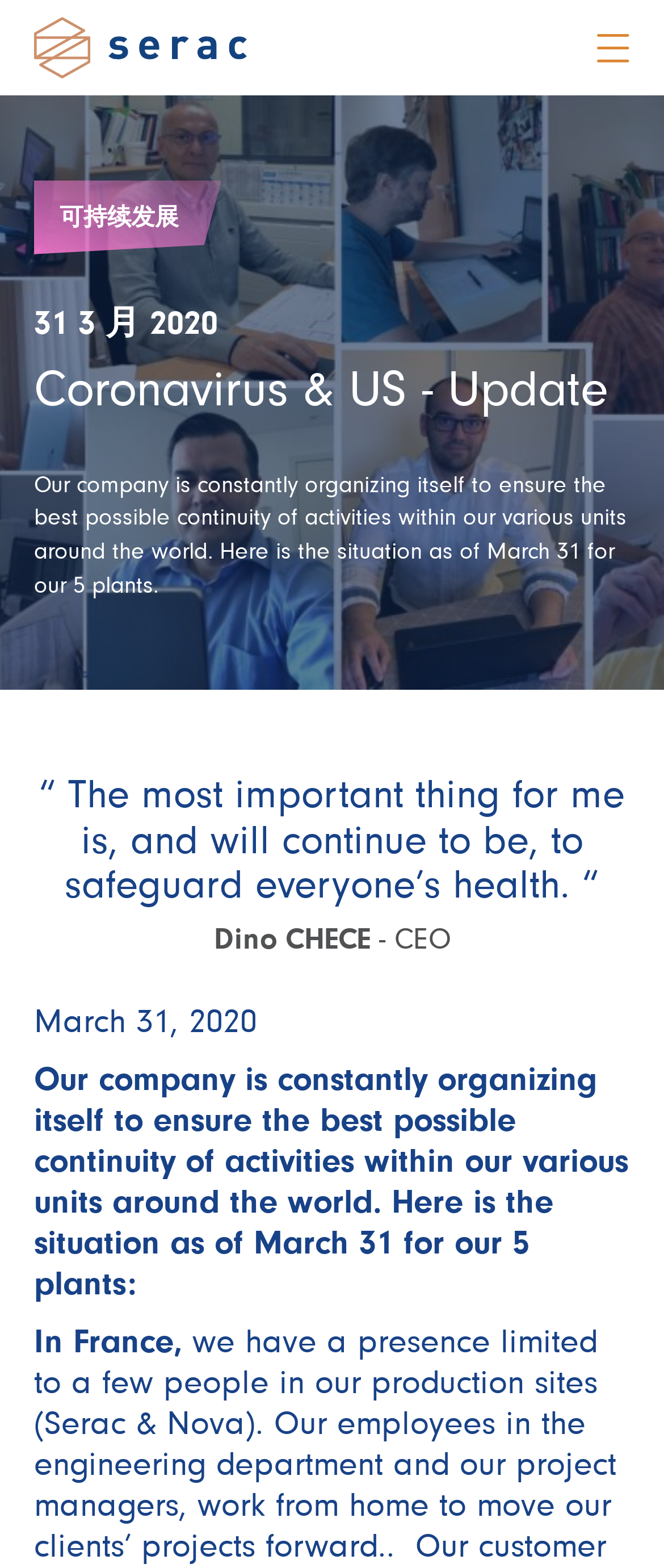What is the date mentioned in the webpage?
Please provide a comprehensive answer based on the information in the image.

I found the date 'March 31, 2020' mentioned in the webpage, specifically in the time element with the bounding box coordinates [0.051, 0.197, 0.949, 0.218] and also in the heading element with the bounding box coordinates [0.051, 0.64, 0.949, 0.666].